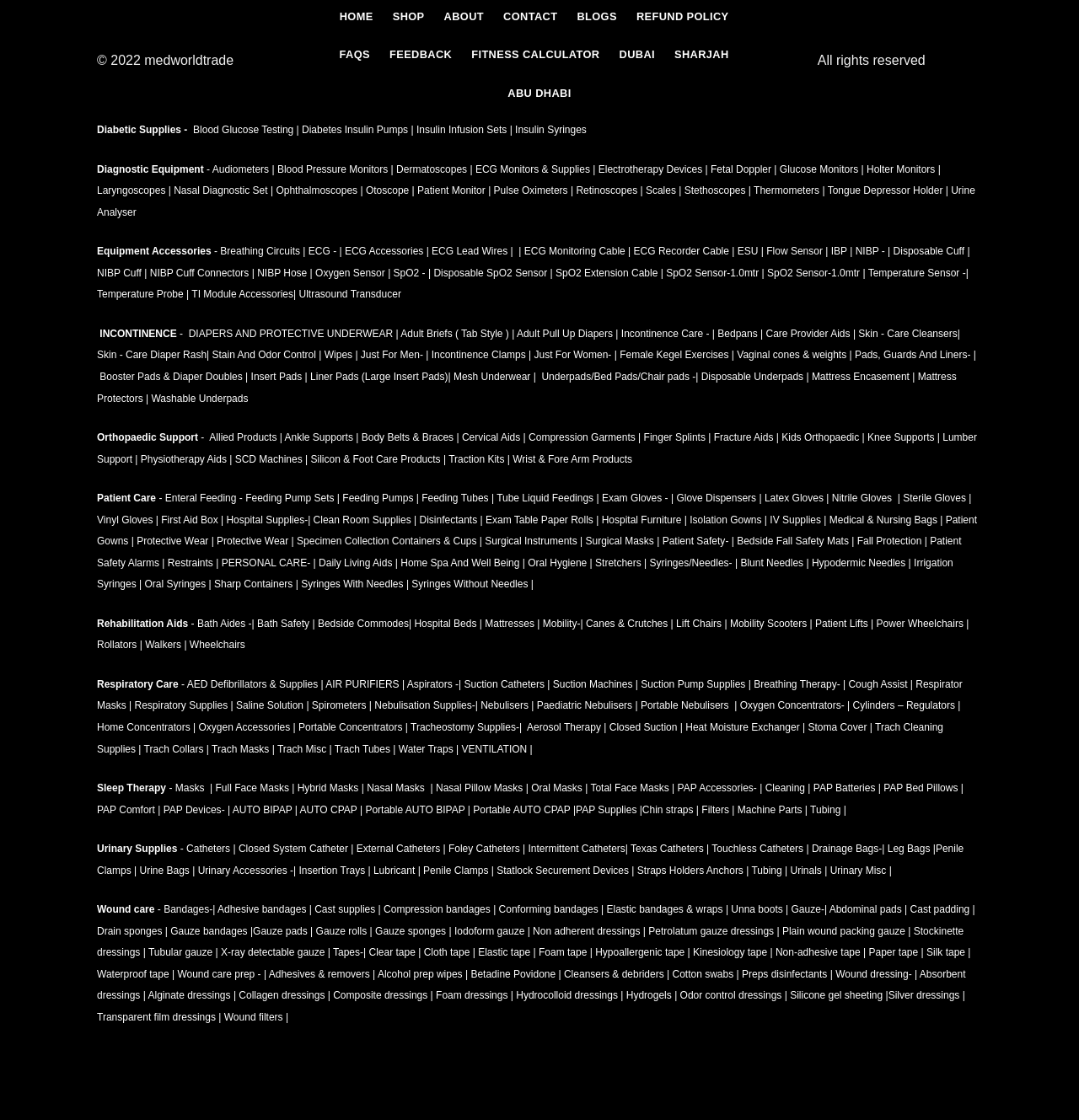Give the bounding box coordinates for this UI element: "ALLIANZ WORLDWIDE PARTNER". The coordinates should be four float numbers between 0 and 1, arranged as [left, top, right, bottom].

None